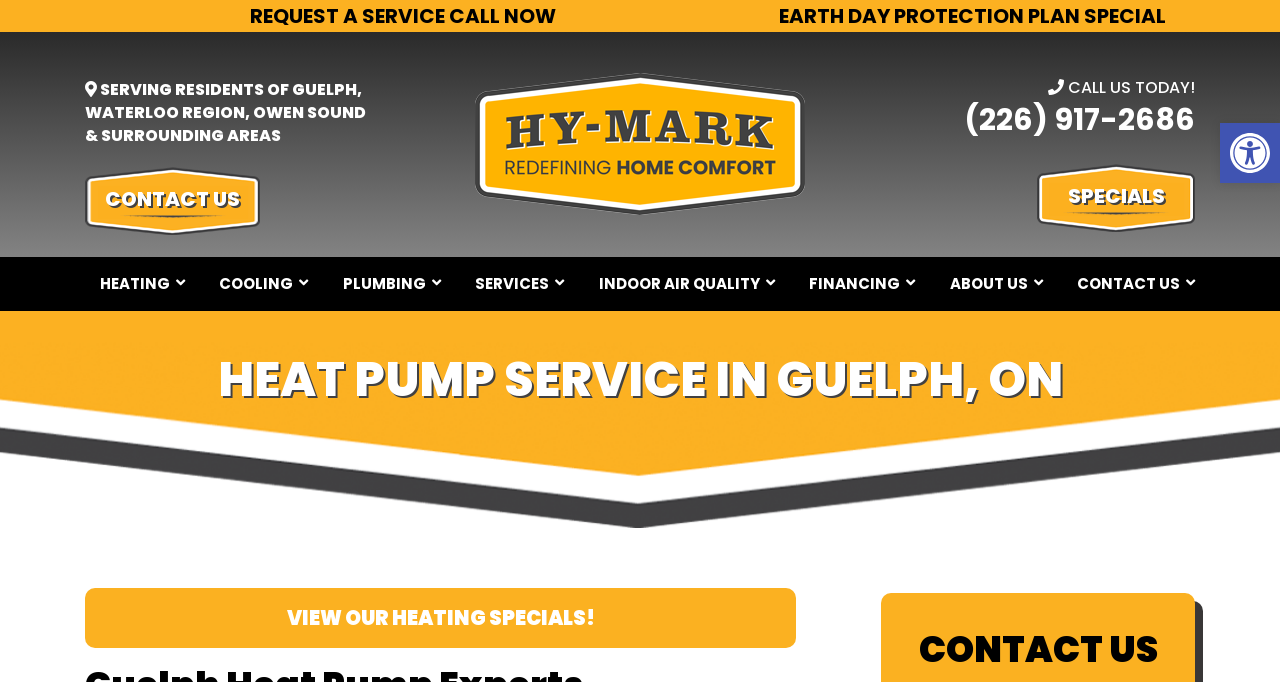Identify the bounding box coordinates of the element to click to follow this instruction: 'View heating specials'. Ensure the coordinates are four float values between 0 and 1, provided as [left, top, right, bottom].

[0.066, 0.862, 0.622, 0.95]